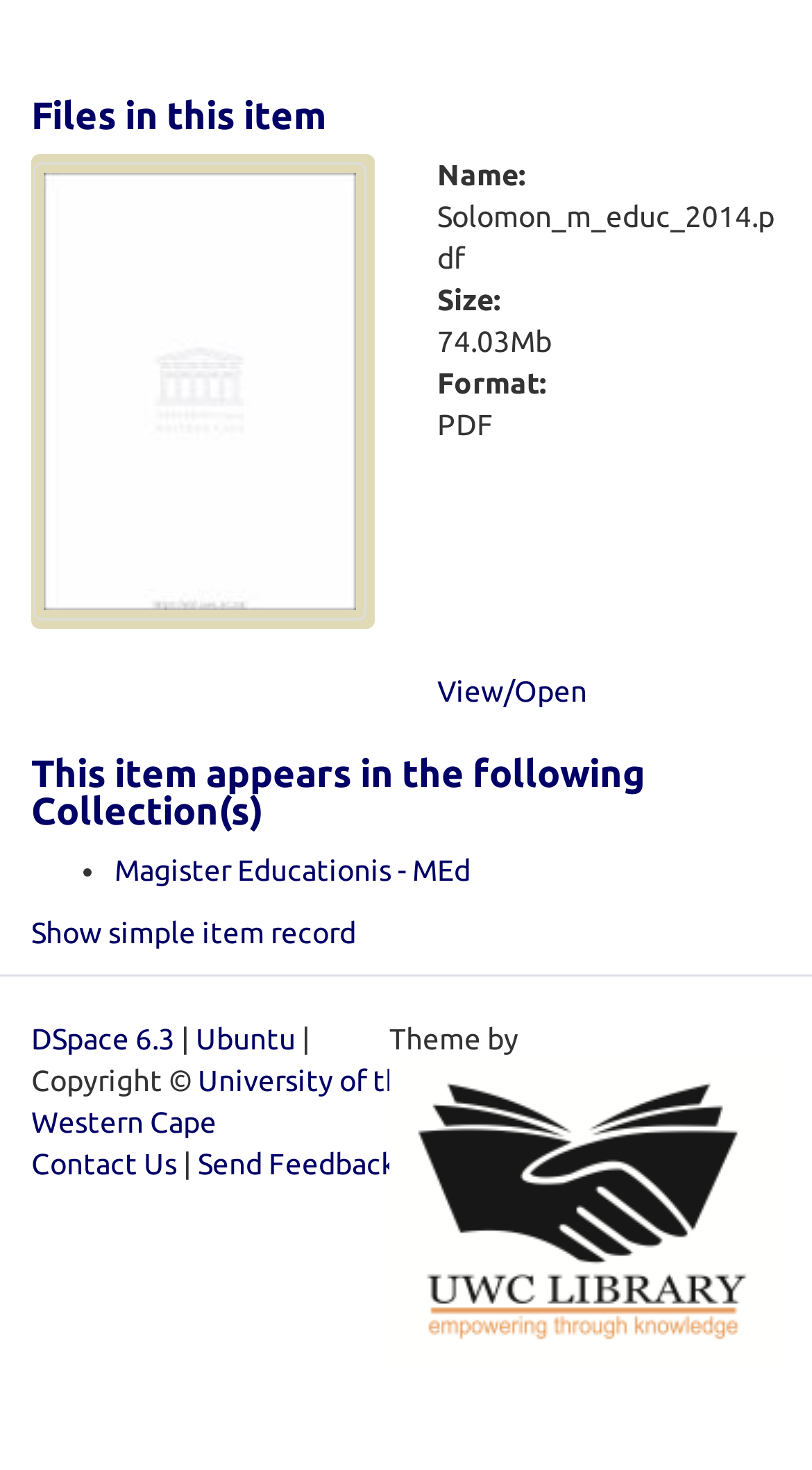Provide the bounding box coordinates of the HTML element this sentence describes: "Magister Educationis - MEd".

[0.141, 0.581, 0.579, 0.604]